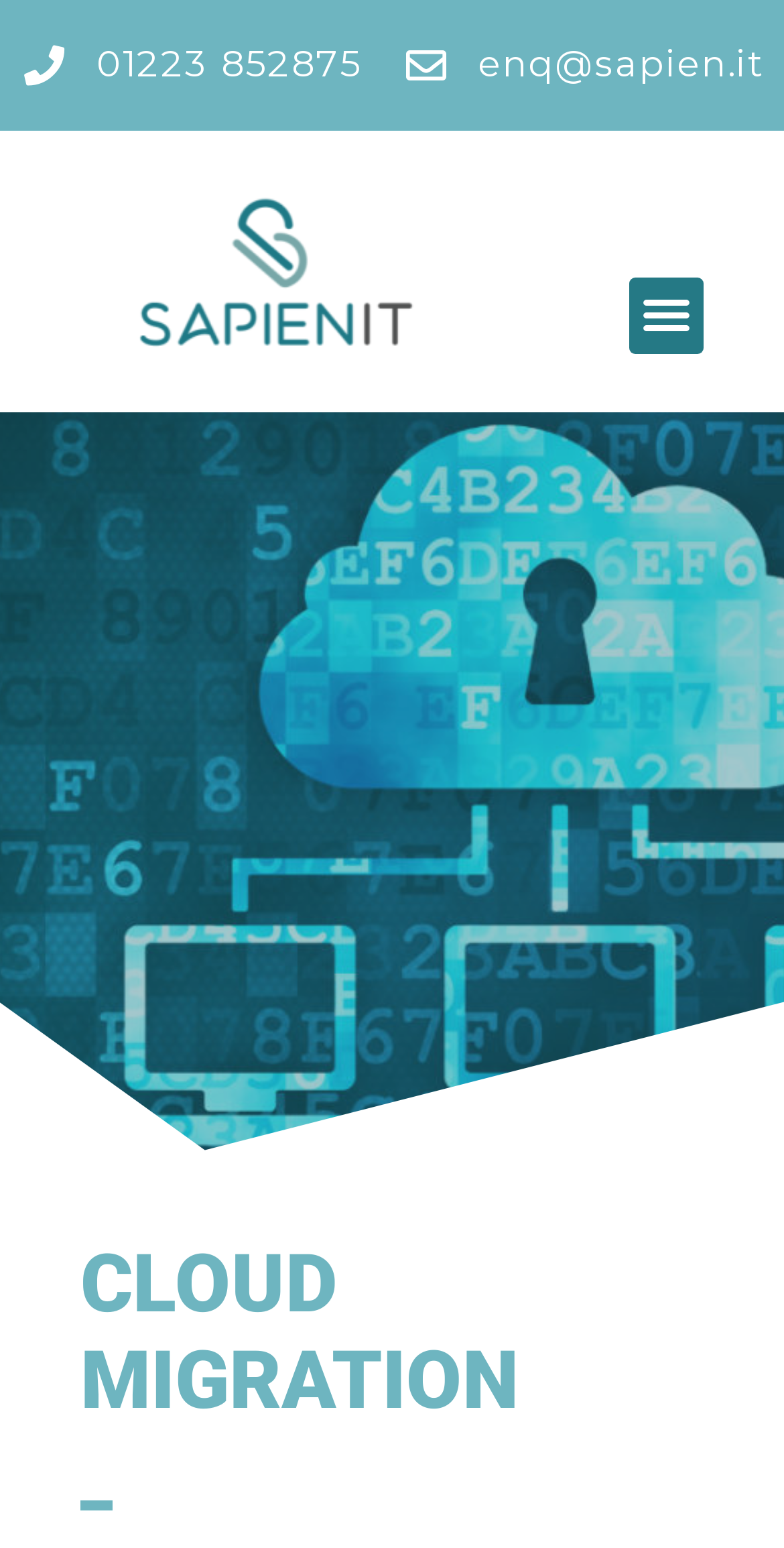Please specify the bounding box coordinates in the format (top-left x, top-left y, bottom-right x, bottom-right y), with all values as floating point numbers between 0 and 1. Identify the bounding box of the UI element described by: enq@sapien.it

[0.513, 0.02, 0.974, 0.064]